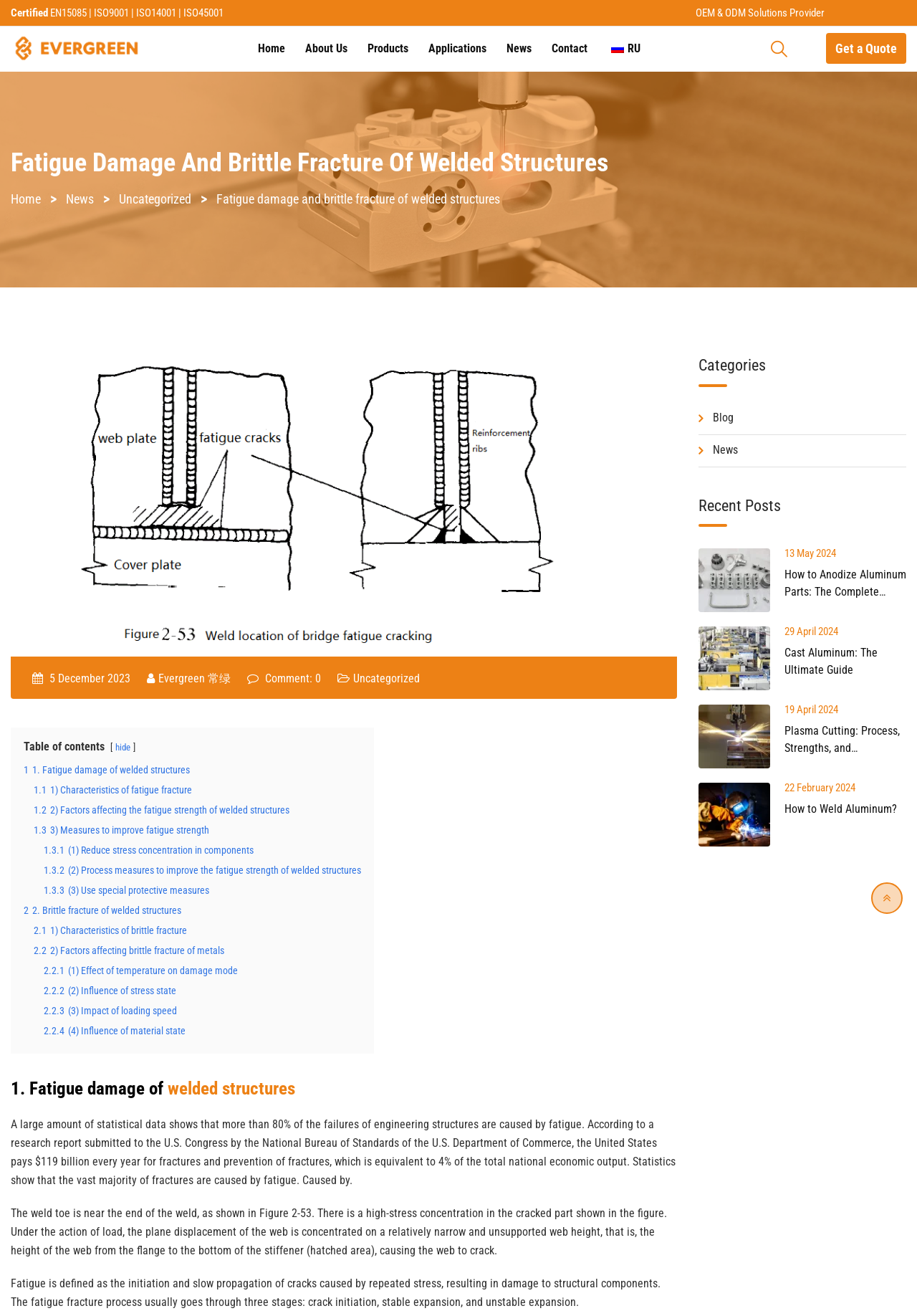What is the certification mentioned at the top of the webpage?
Provide a short answer using one word or a brief phrase based on the image.

EN15085 | ISO9001 | ISO14001 | ISO45001